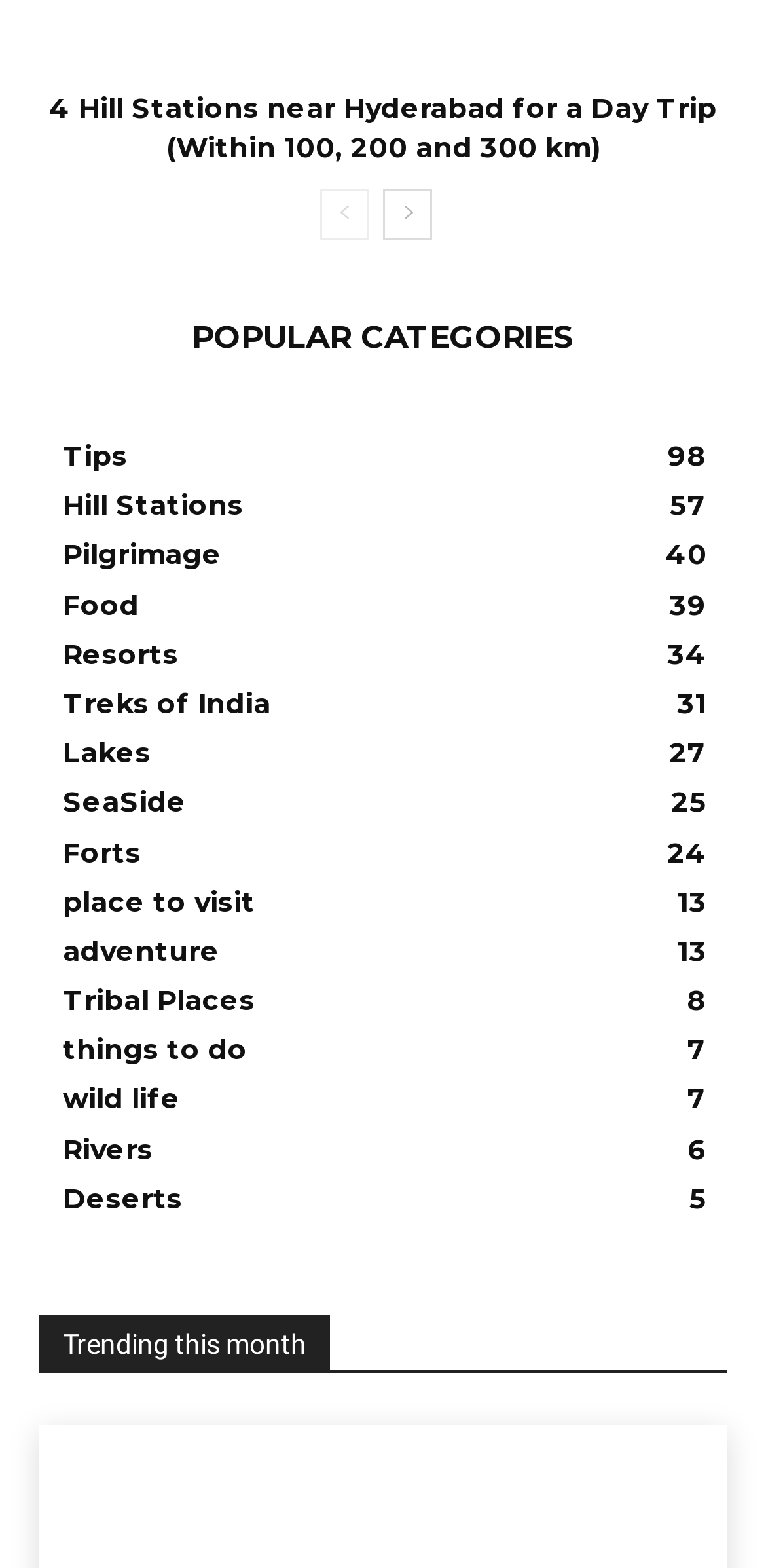Please provide the bounding box coordinates for the UI element as described: "things to do7". The coordinates must be four floats between 0 and 1, represented as [left, top, right, bottom].

[0.082, 0.658, 0.323, 0.681]